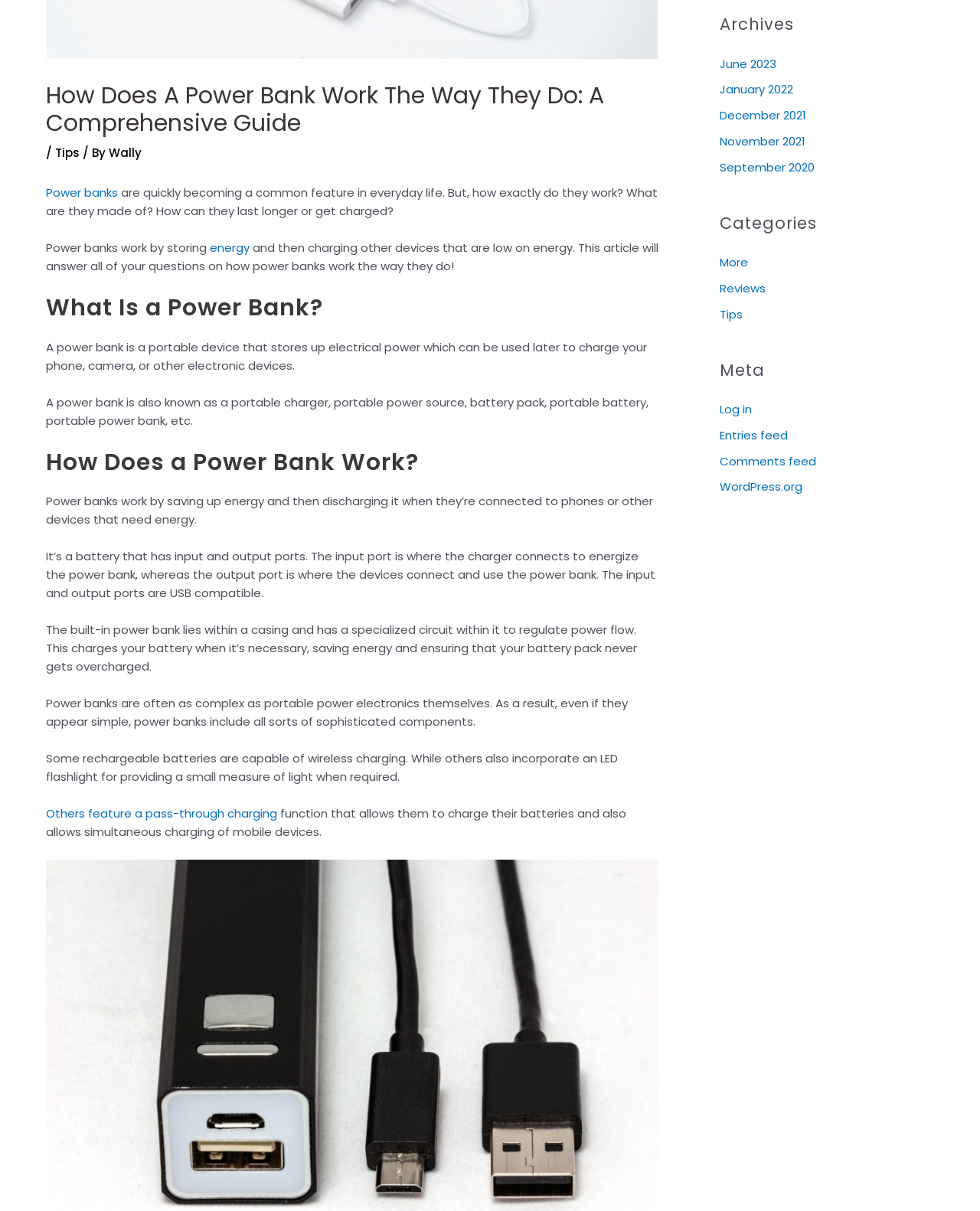Locate the bounding box coordinates of the UI element described by: "September 2020". The bounding box coordinates should consist of four float numbers between 0 and 1, i.e., [left, top, right, bottom].

[0.734, 0.131, 0.831, 0.144]